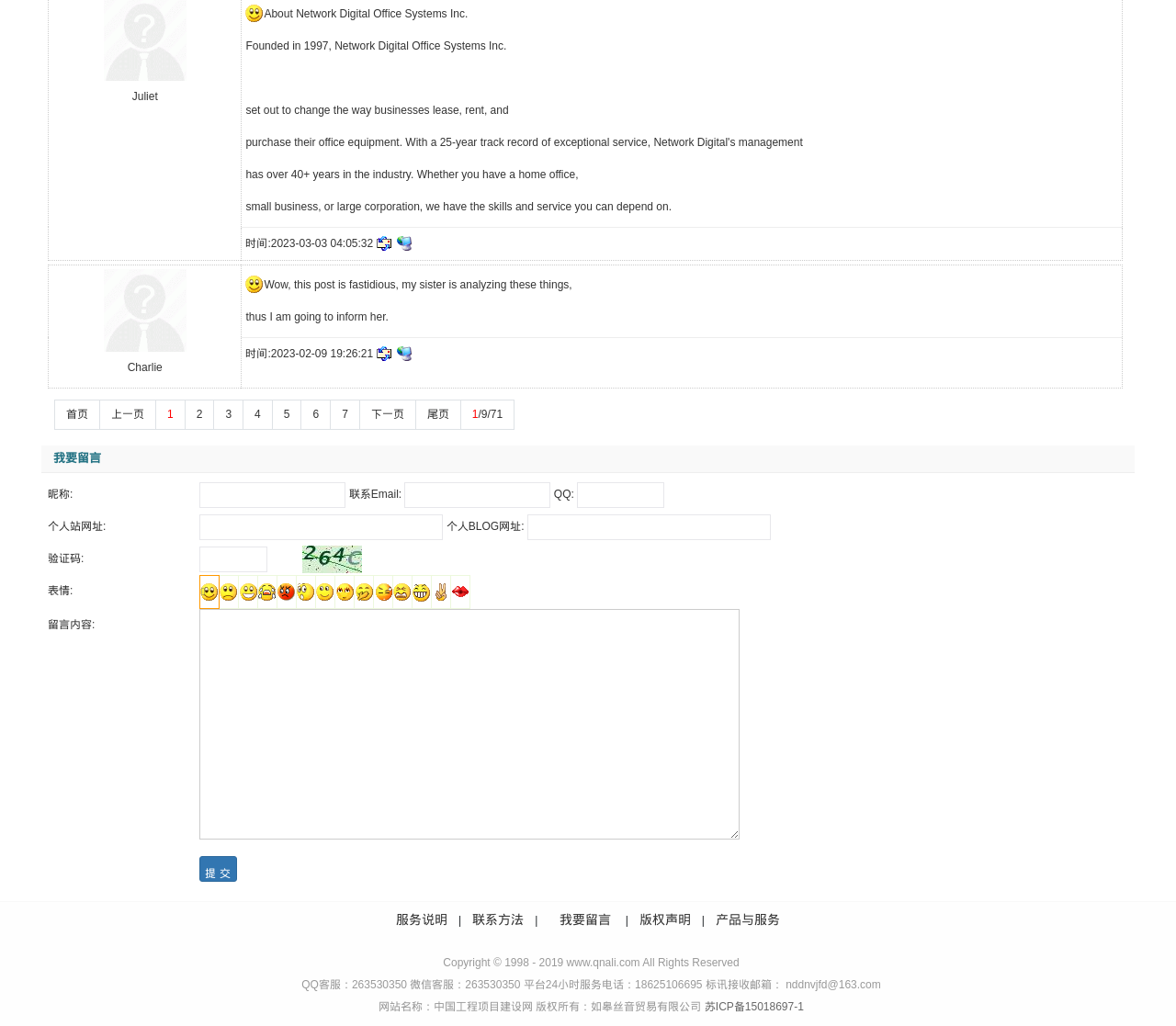Based on the image, provide a detailed response to the question:
How many pages are there in total?

I looked at the pagination links at the bottom of the page and found that there are 71 pages in total, as indicated by the link '1/9/71'.